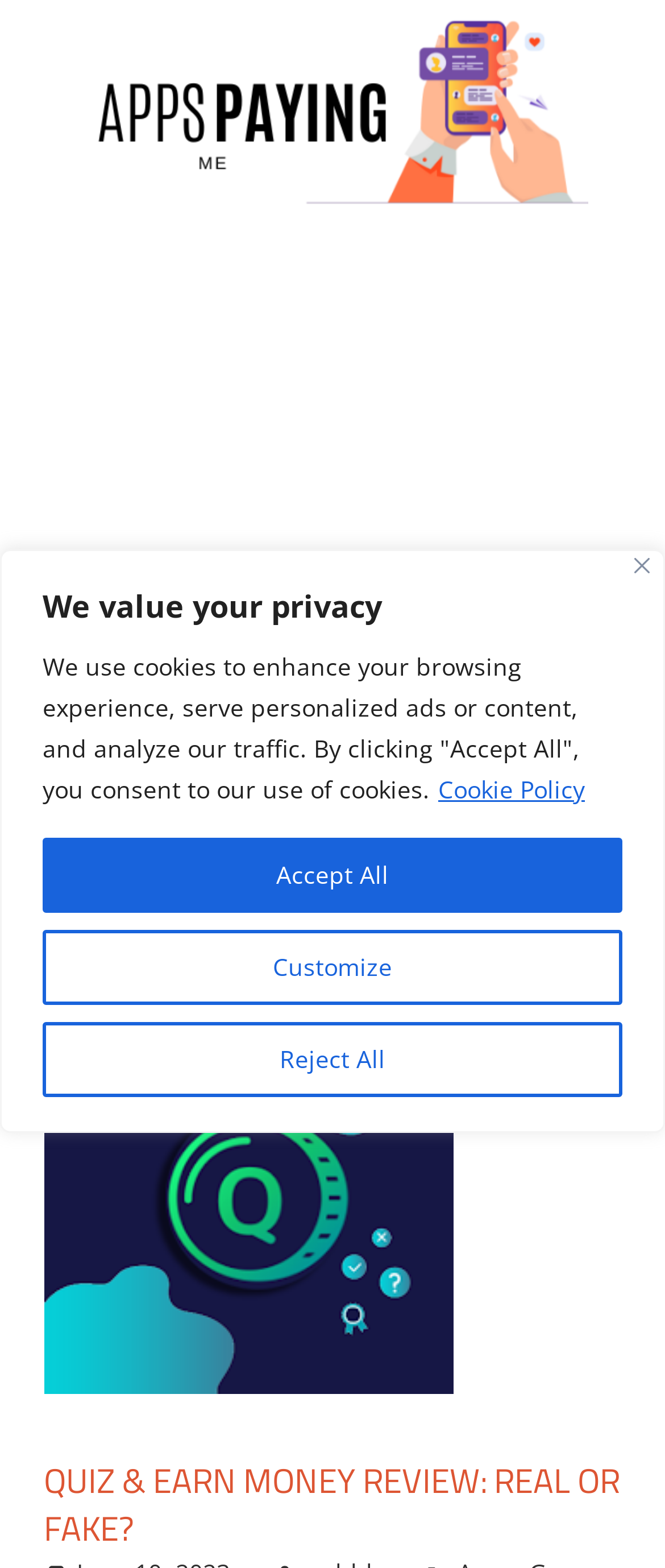Summarize the contents and layout of the webpage in detail.

The webpage is a review page for the "Quiz & Earn Money" app, with a focus on determining whether the app is real or fake. At the top of the page, there is a cookie policy notification that spans the entire width of the page. This notification contains a close button at the top right corner, a heading that reads "We value your privacy", and a paragraph of text explaining the use of cookies. Below the paragraph, there are three buttons: "Customize", "Reject All", and "Accept All", aligned horizontally.

Below the cookie policy notification, there is a horizontal line that separates it from the rest of the content. Above the main content area, there is a link that spans most of the width of the page. The main content area is occupied by an advertisement iframe that takes up the full width of the page.

At the top right corner of the page, there is a menu toggle button. When expanded, it reveals a heading that reads "QUIZ & EARN MONEY REVIEW: REAL OR FAKE?". This heading is positioned at the bottom of the page, below the main content area.